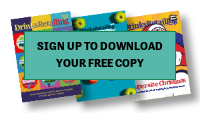What is the background of the banner?
From the screenshot, provide a brief answer in one word or phrase.

Colorful magazine covers or flyers